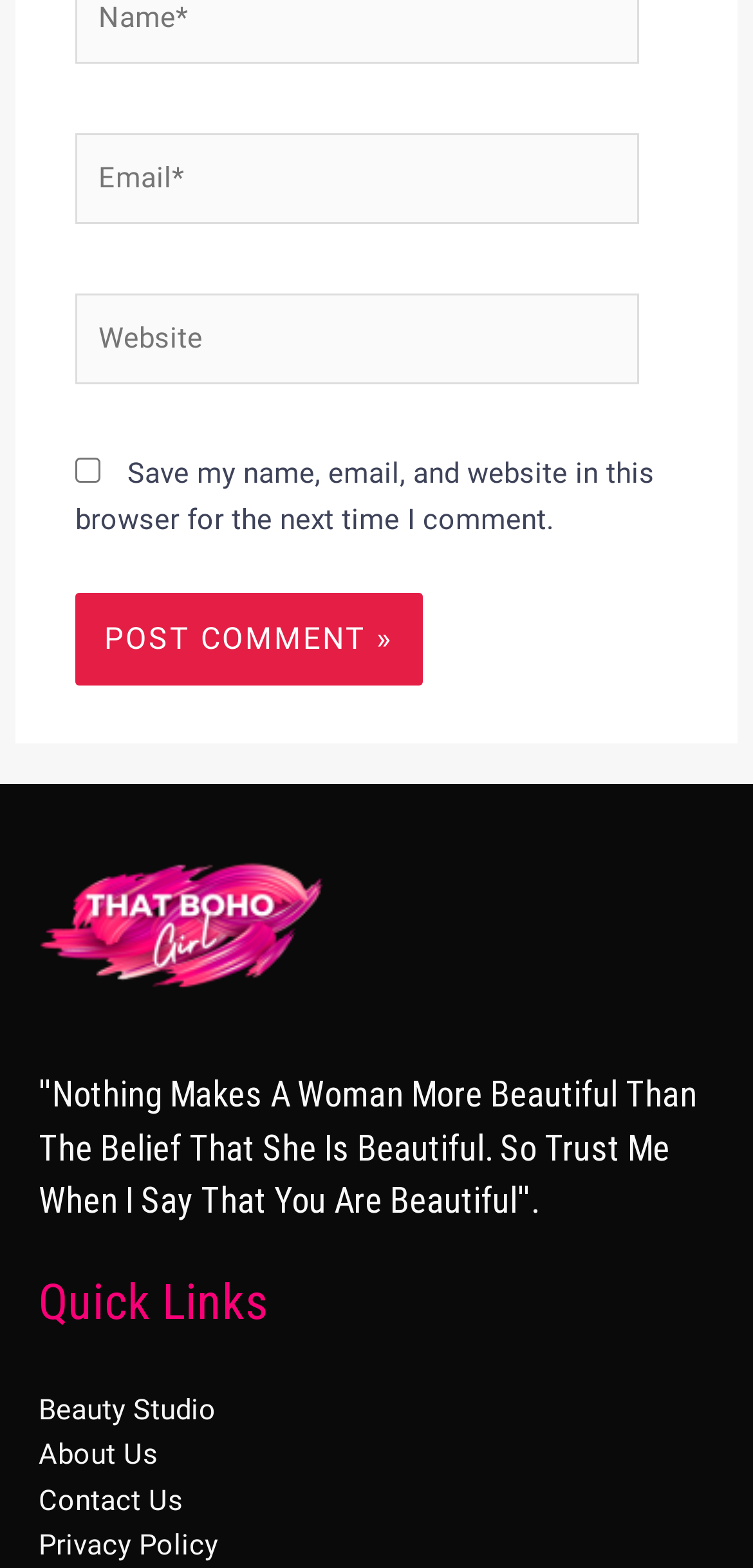Identify the bounding box coordinates for the region of the element that should be clicked to carry out the instruction: "Enter email address". The bounding box coordinates should be four float numbers between 0 and 1, i.e., [left, top, right, bottom].

[0.1, 0.085, 0.849, 0.143]